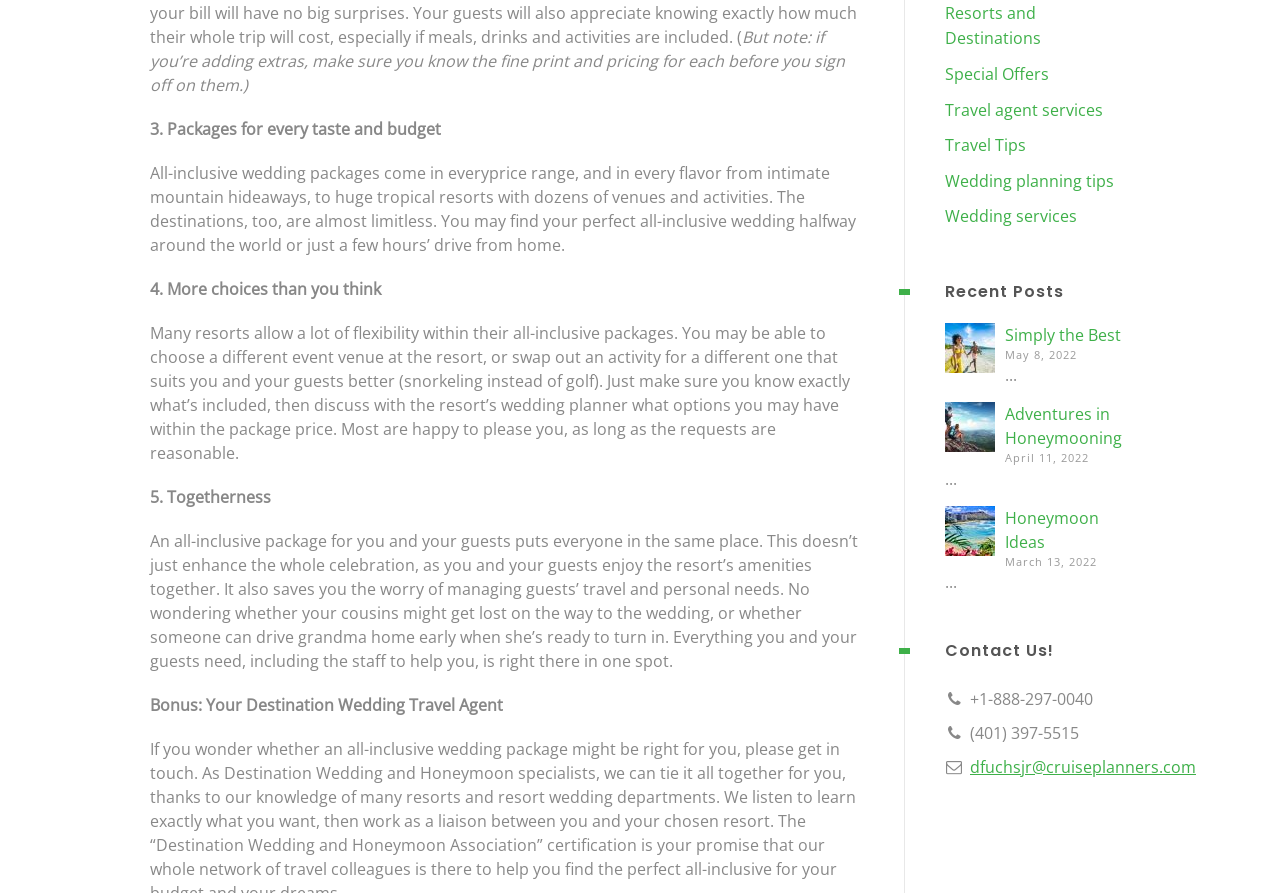Based on the element description dfuchsjr@cruiseplanners.com, identify the bounding box of the UI element in the given webpage screenshot. The coordinates should be in the format (top-left x, top-left y, bottom-right x, bottom-right y) and must be between 0 and 1.

[0.758, 0.846, 0.934, 0.871]